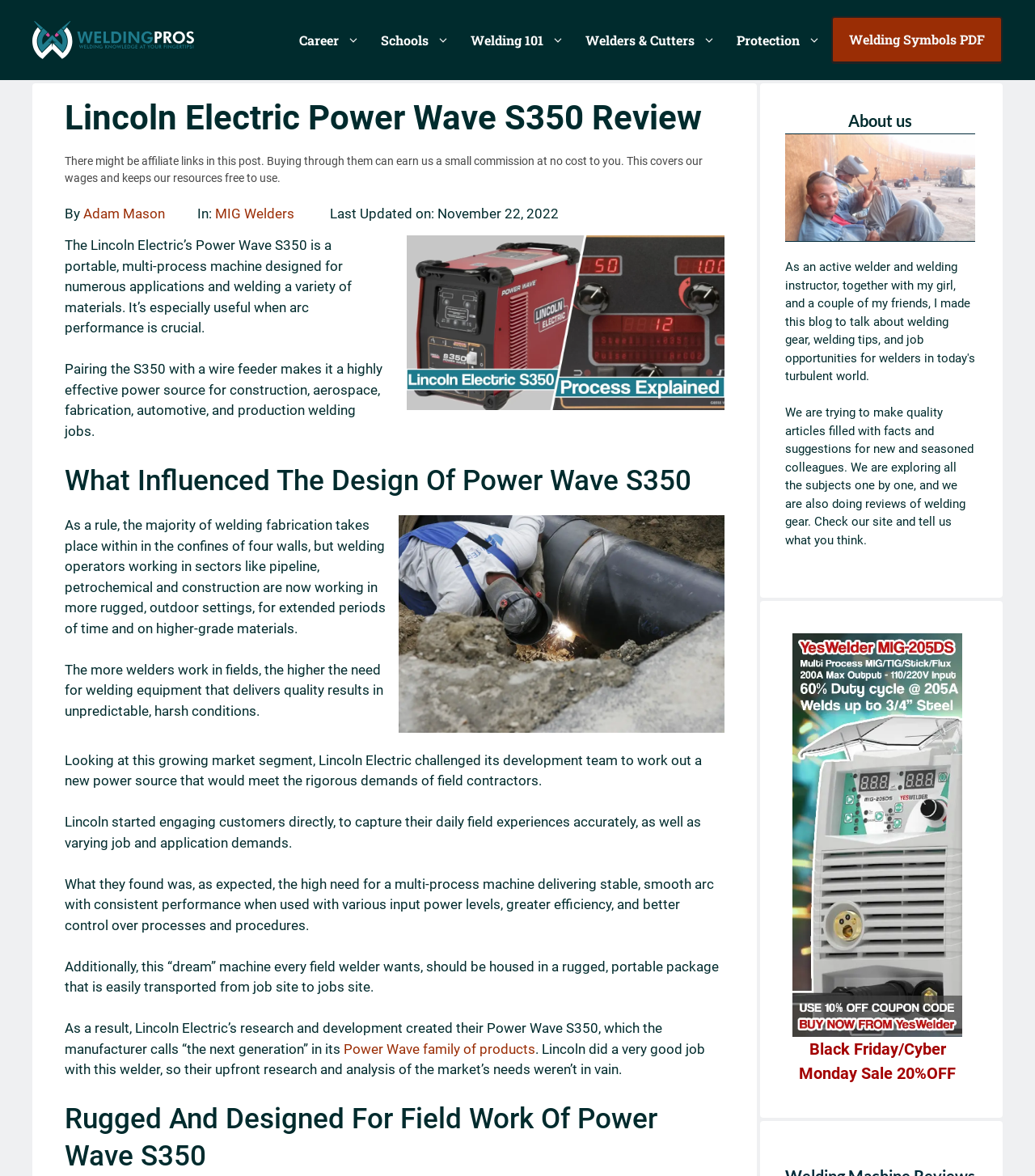Locate the bounding box coordinates of the element I should click to achieve the following instruction: "Read the article by Adam Mason".

[0.08, 0.175, 0.159, 0.189]